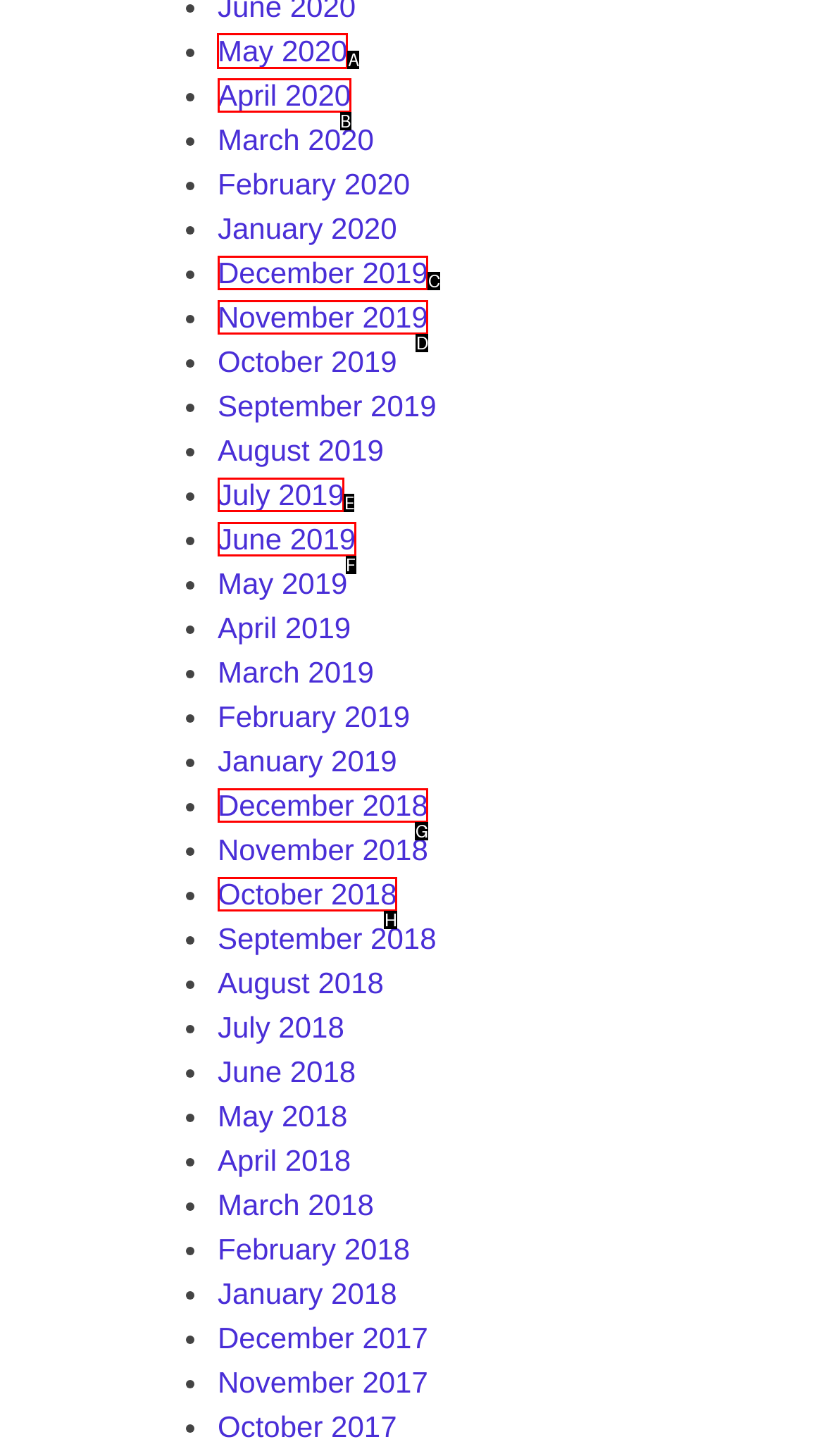Choose the letter of the element that should be clicked to complete the task: View May 2020
Answer with the letter from the possible choices.

A